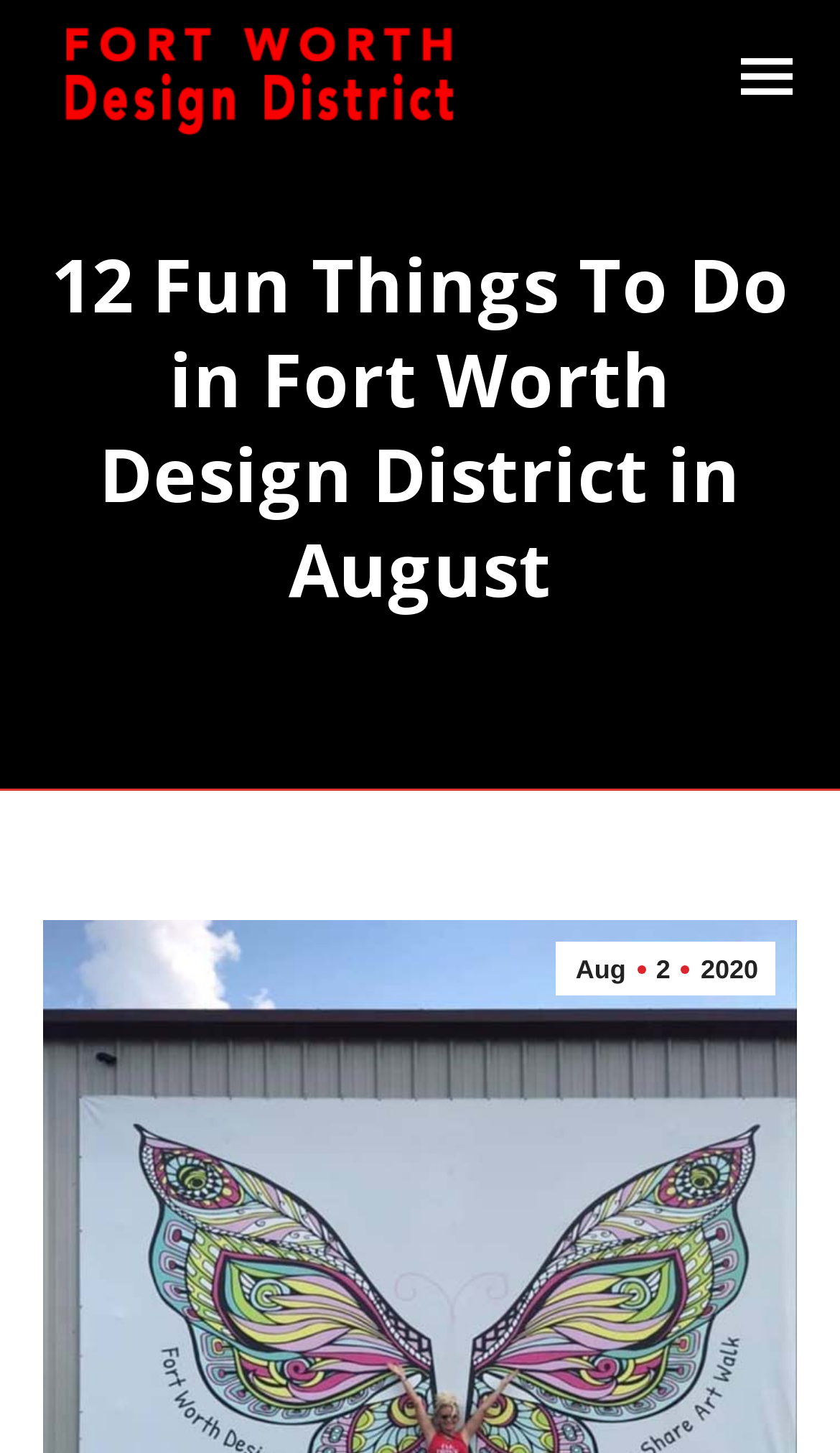What is the function of the button at the bottom right corner?
Based on the image, answer the question with a single word or brief phrase.

Go to Top